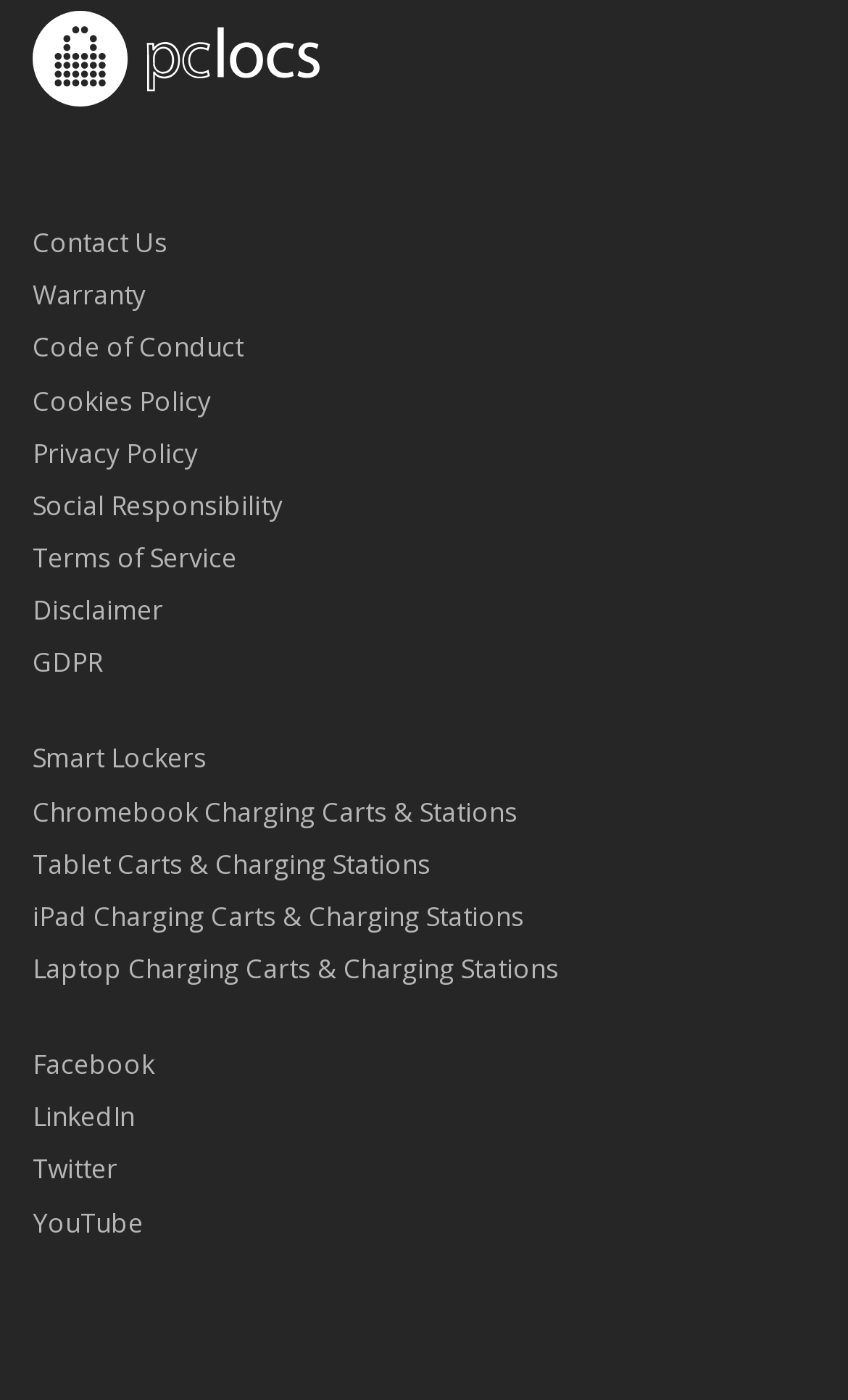Determine the bounding box coordinates of the region to click in order to accomplish the following instruction: "Visit Facebook page". Provide the coordinates as four float numbers between 0 and 1, specifically [left, top, right, bottom].

[0.038, 0.747, 0.182, 0.773]